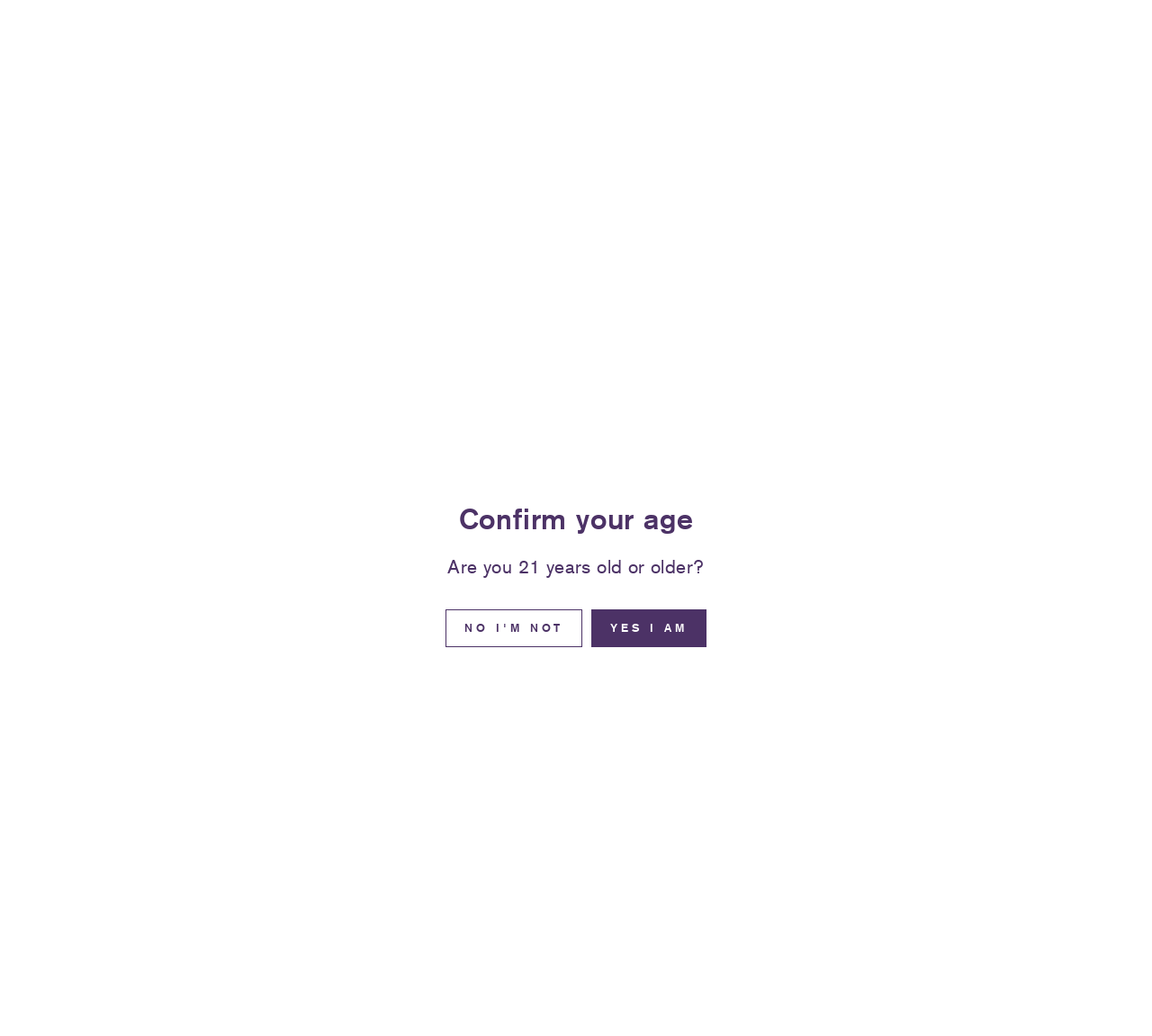Please extract the primary headline from the webpage.

404 Page Not Found